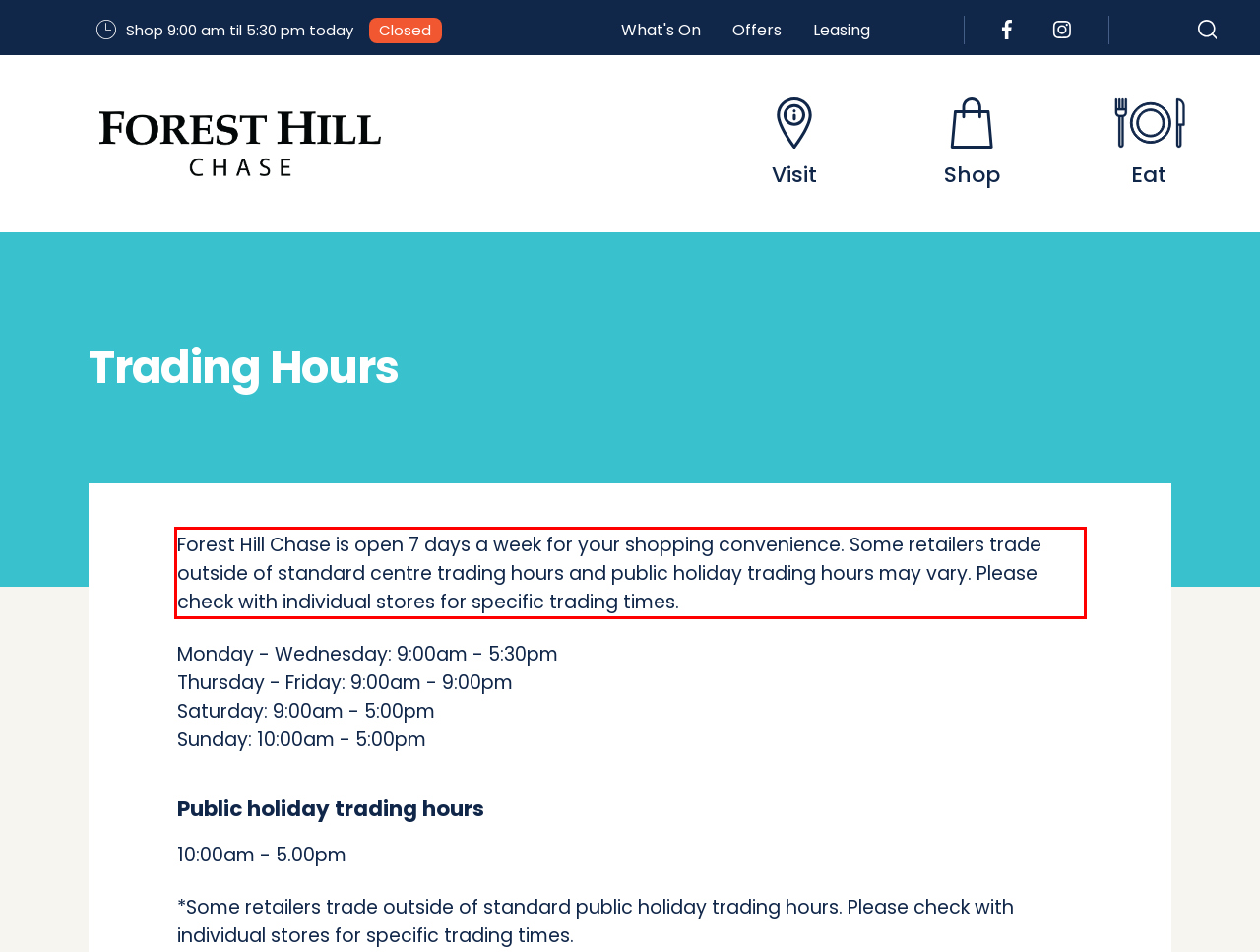Using the provided webpage screenshot, identify and read the text within the red rectangle bounding box.

Forest Hill Chase is open 7 days a week for your shopping convenience. Some retailers trade outside of standard centre trading hours and public holiday trading hours may vary. Please check with individual stores for specific trading times.